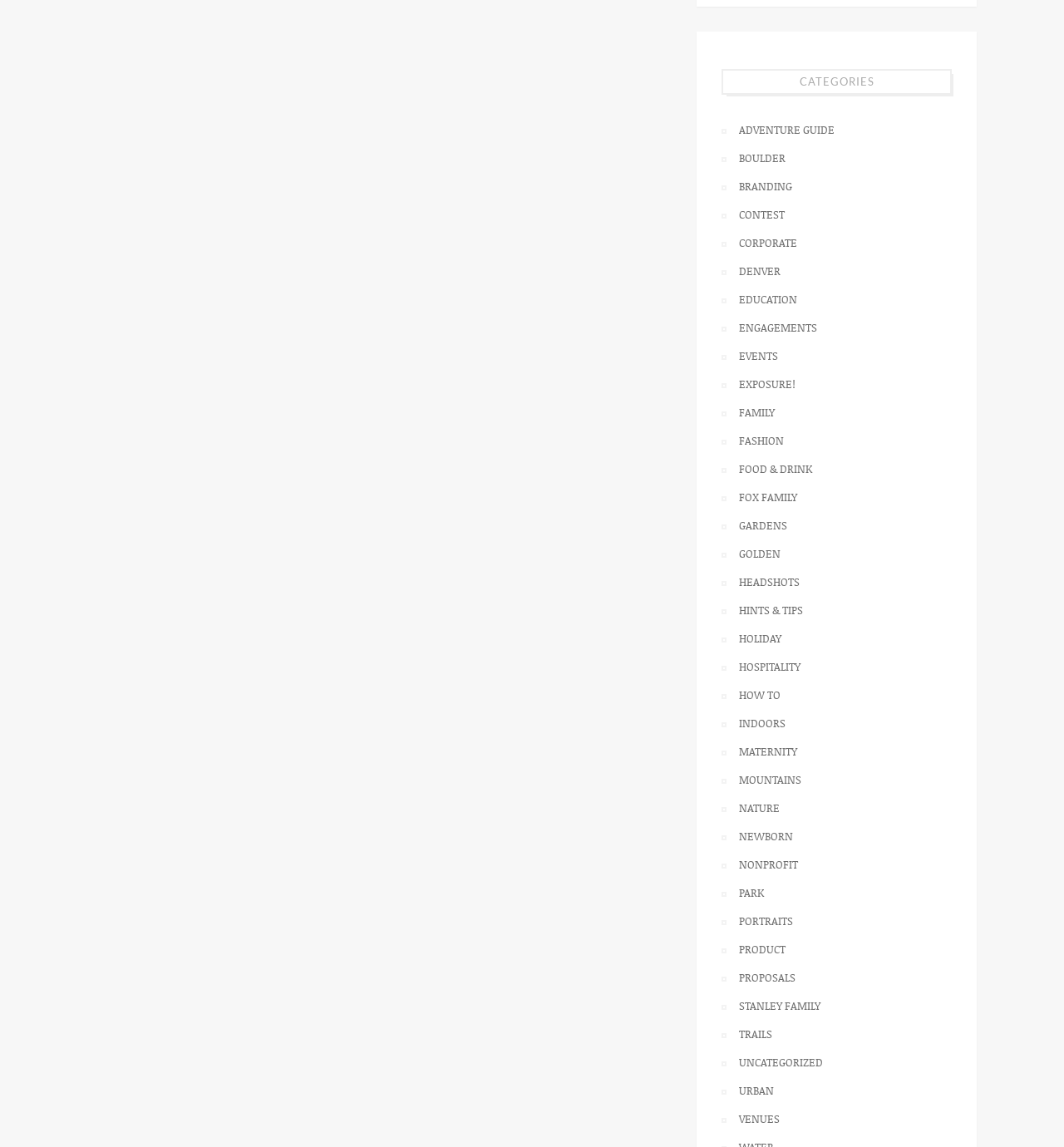How many engagement photos are on this page?
Use the information from the image to give a detailed answer to the question.

I counted the number of engagement photo links on the page, which are 'Tips for Taking Winter Engagement Photos', 'A Glowing Lost Gulch Mountaintop Engagement', 'A Sprague Lake Engagement Shoot | Ashleigh & Tim', and 'The Warmth of Love | Luke & Brian Rocky Mountain National Park Engagement Photos'.